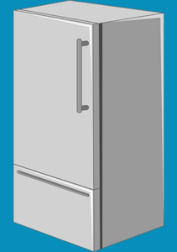Explain what the image portrays in a detailed manner.

The image features a modern gray refrigerator with a bottom freezer design, set against a vibrant blue background. This design is both sleek and functional, highlighting contemporary kitchen aesthetics. The refrigerator is illustrated with a subtle shine, emphasizing its smooth surface and clean lines, making it an ideal representation for appliance repair services. The overall image evokes a sense of reliability and efficiency, aligning with the theme of offering high-quality refrigerator repair in Oshawa. This aligns perfectly with the information provided about the service's commitment to addressing various refrigerator repair needs.